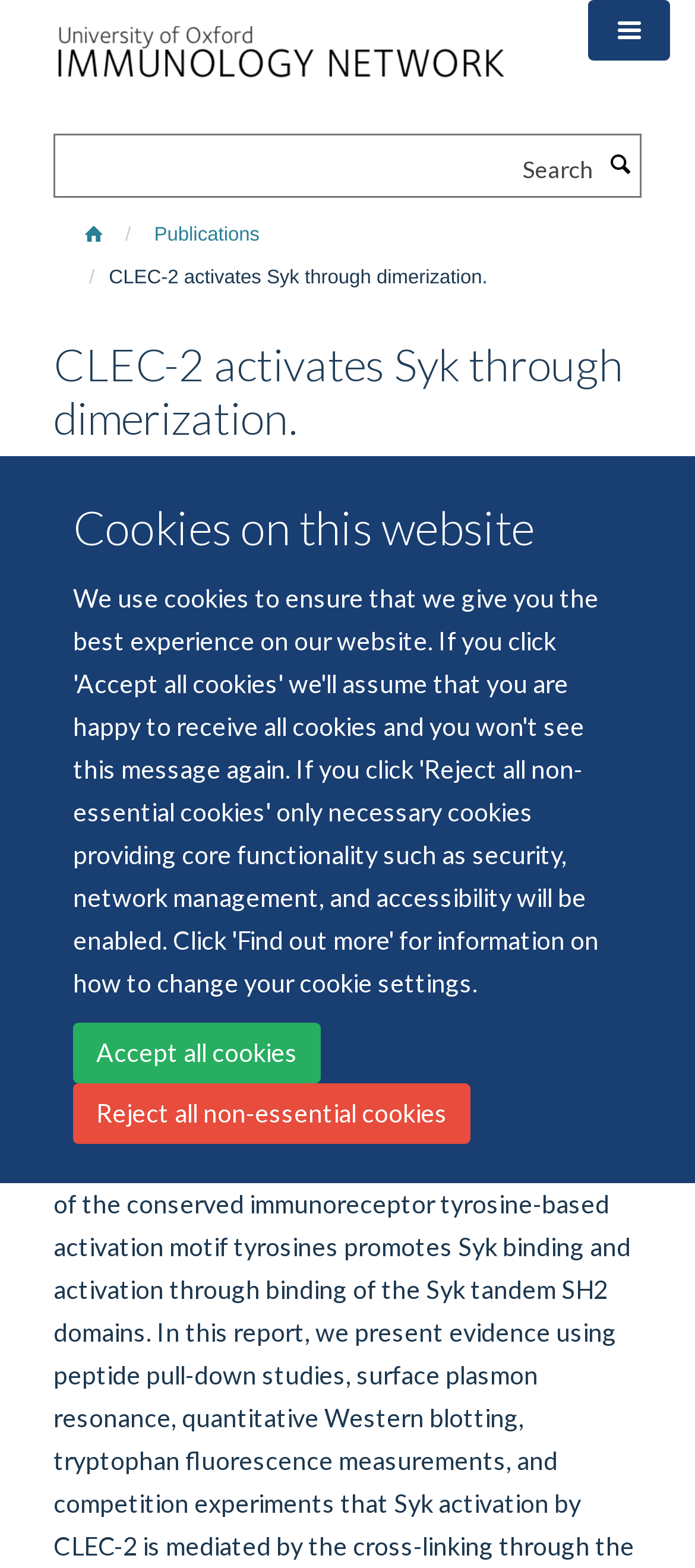What is the topic of the webpage?
Please give a well-detailed answer to the question.

I determined the topic by looking at the heading elements on the webpage, which mention 'CLEC-2 activates Syk through dimerization.' and 'CLEC-2 activates Syk through dimerization.' again, suggesting that the webpage is about the relationship between CLEC-2 and Syk.